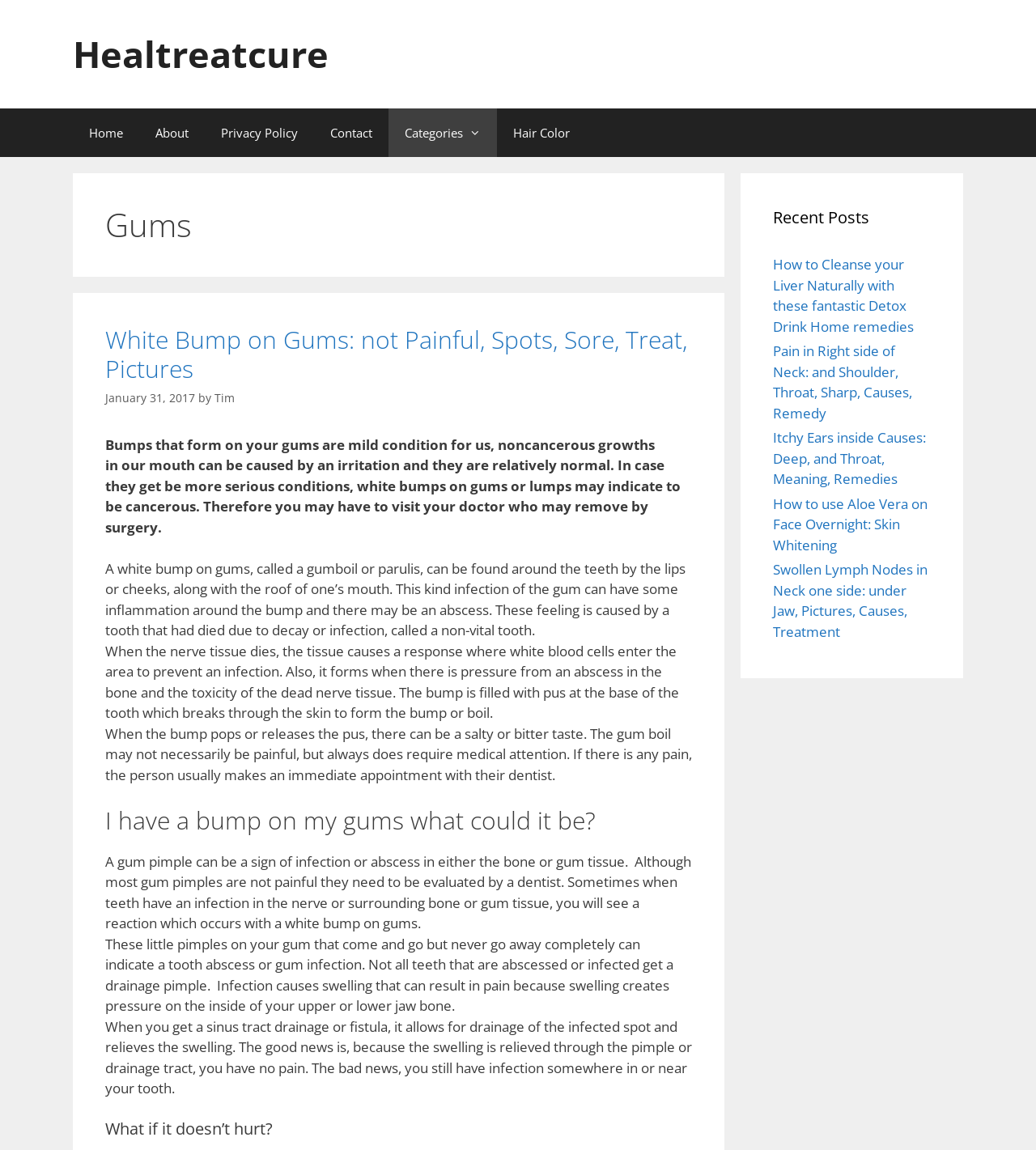Please determine the bounding box coordinates of the area that needs to be clicked to complete this task: 'Click the 'Home' link'. The coordinates must be four float numbers between 0 and 1, formatted as [left, top, right, bottom].

[0.07, 0.094, 0.134, 0.137]